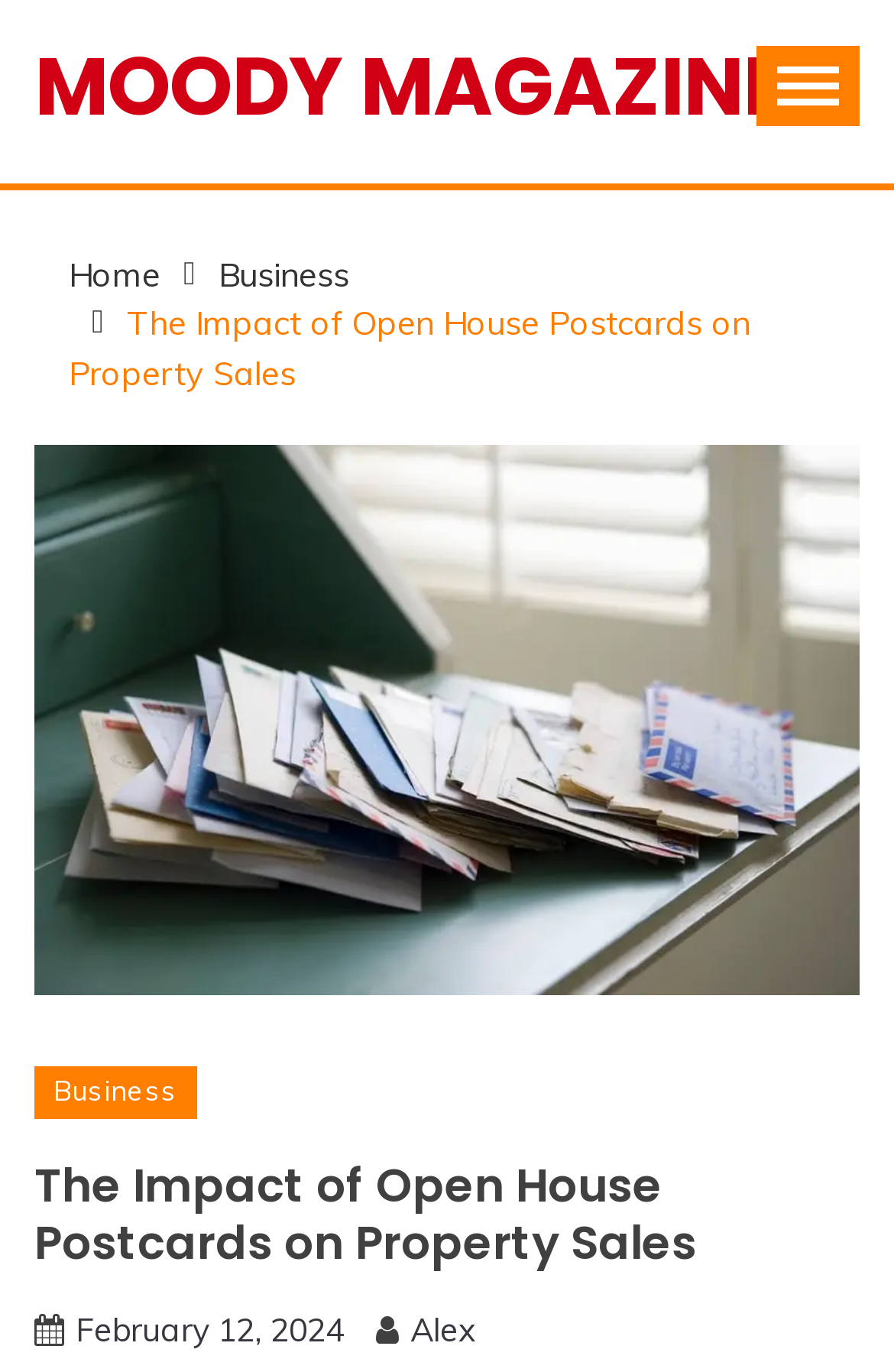Pinpoint the bounding box coordinates of the area that must be clicked to complete this instruction: "check the date of the article".

[0.085, 0.955, 0.385, 0.985]